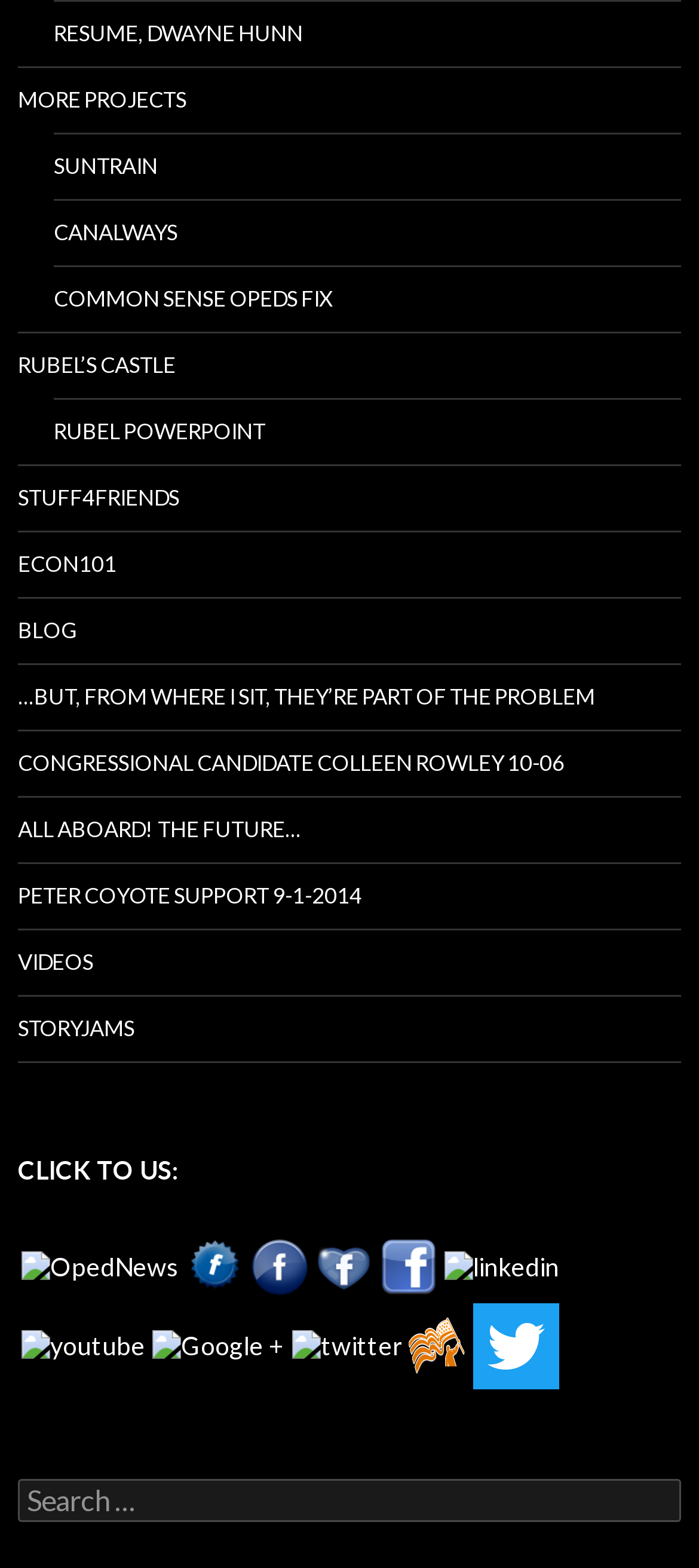Based on the element description "Congressional candidate Colleen Rowley 10-06", predict the bounding box coordinates of the UI element.

[0.026, 0.466, 0.974, 0.508]